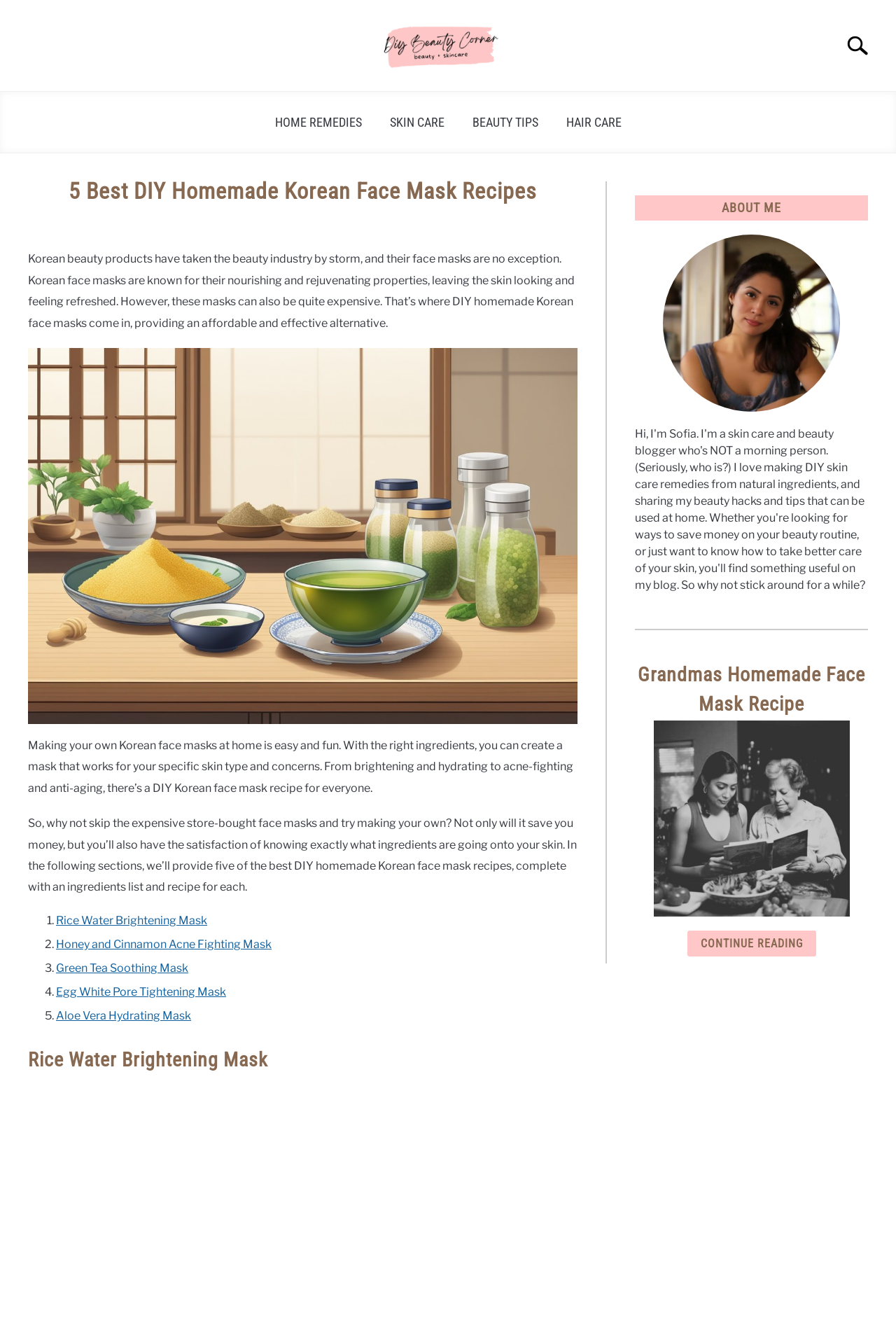Please provide a detailed answer to the question below by examining the image:
What is the benefit of using Korean face masks?

The article mentions that Korean face masks are known for their nourishing and rejuvenating properties, leaving the skin looking and feeling refreshed.